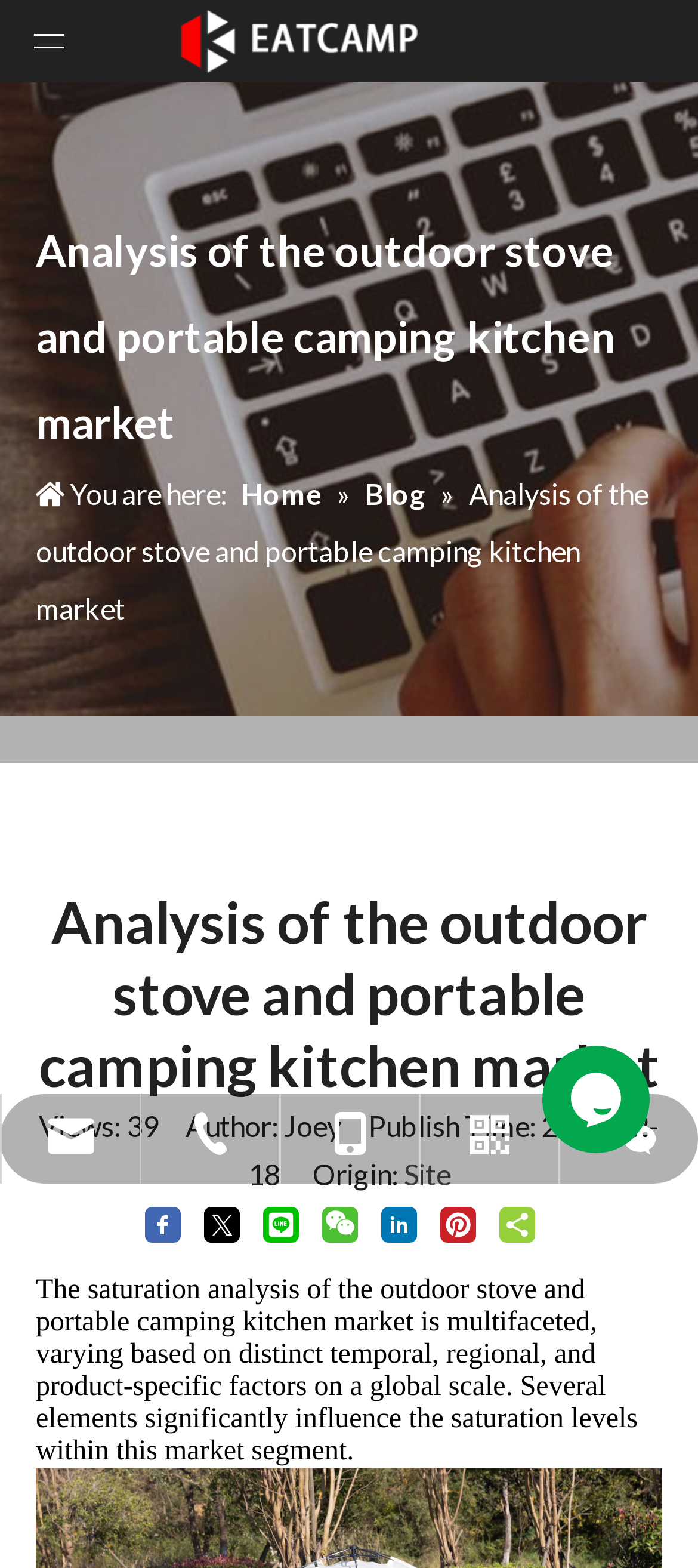What is the publish date of this article?
Based on the image, provide a one-word or brief-phrase response.

2023-12-18